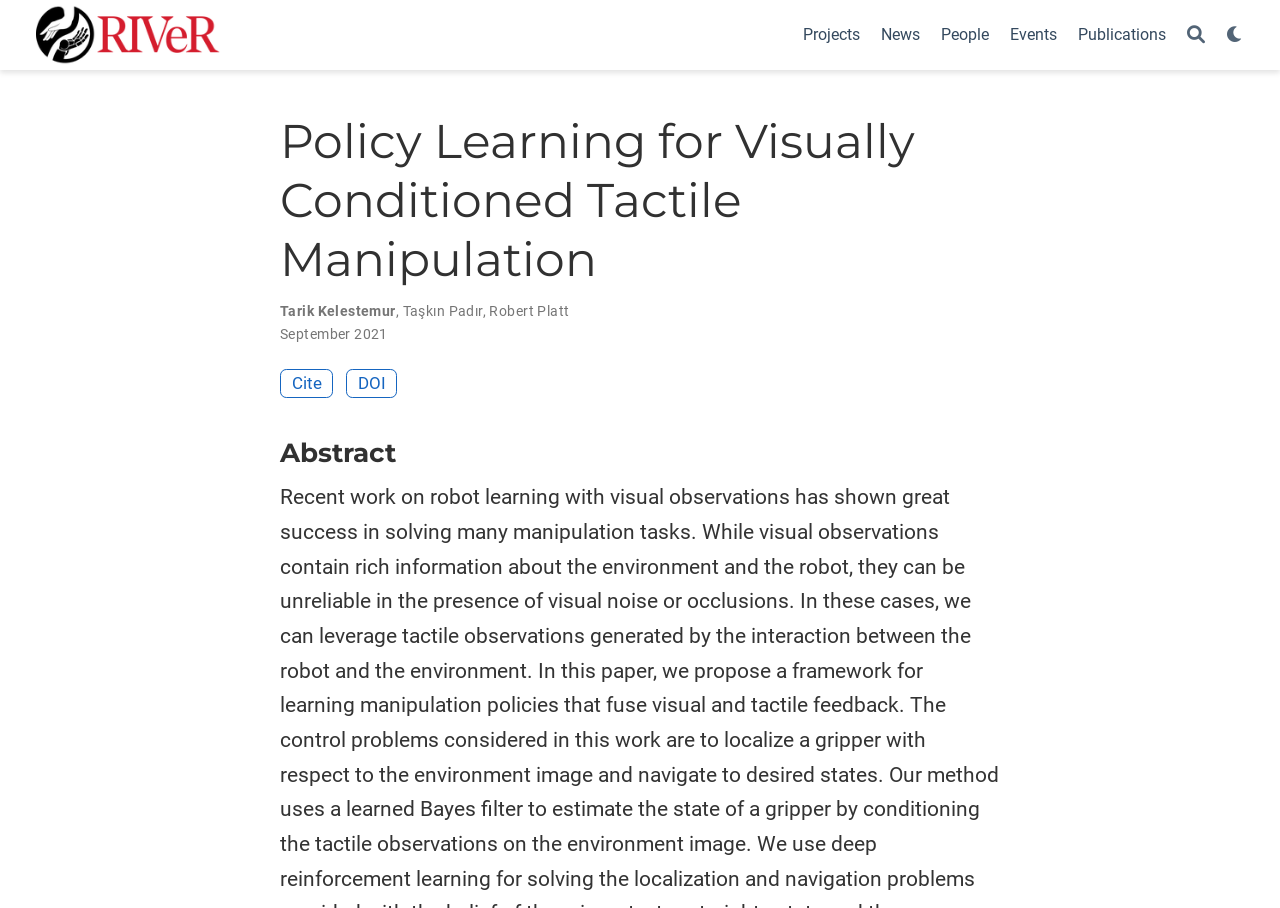Please identify the bounding box coordinates of the element's region that should be clicked to execute the following instruction: "view publications". The bounding box coordinates must be four float numbers between 0 and 1, i.e., [left, top, right, bottom].

[0.834, 0.016, 0.919, 0.061]